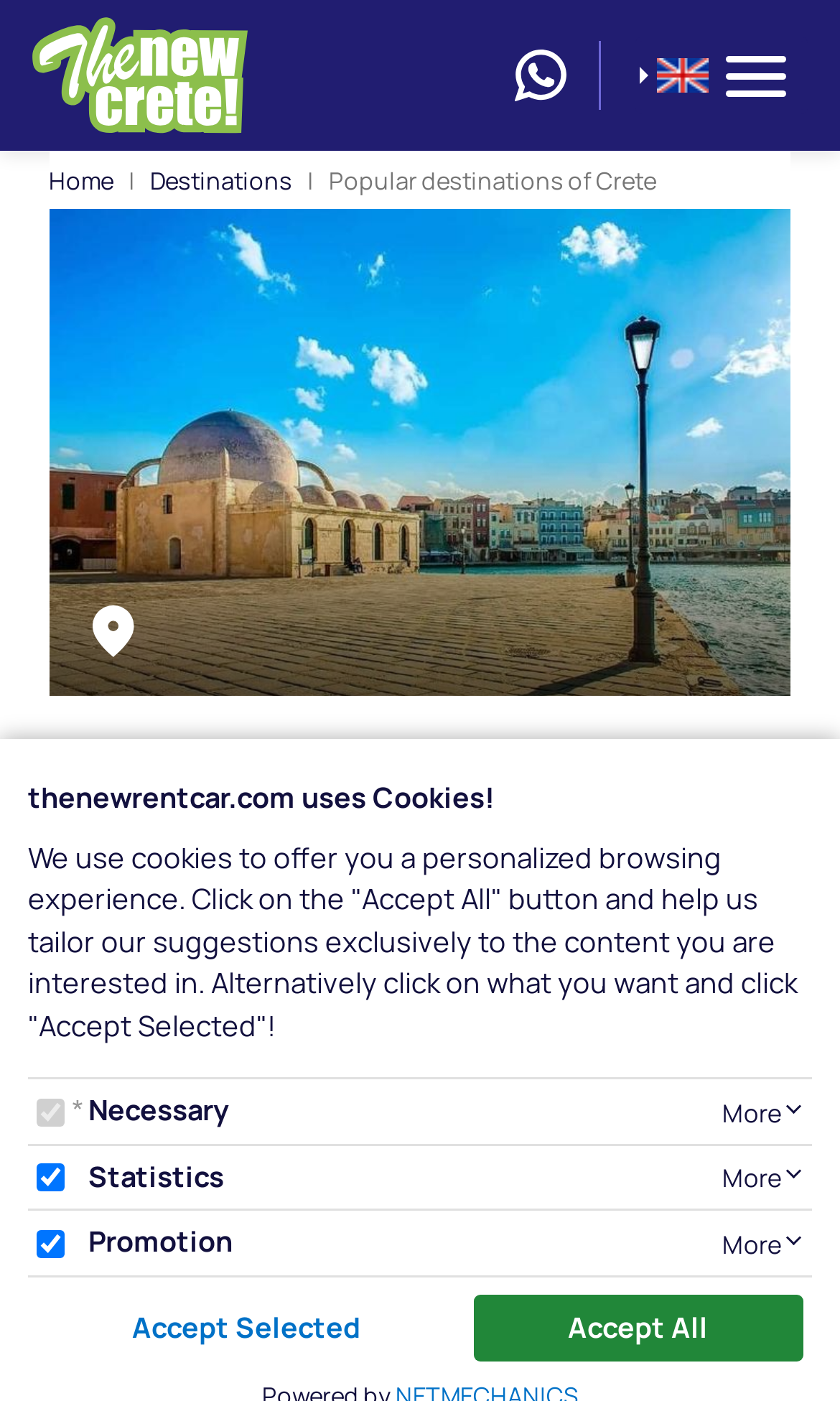How many checkboxes are there in the cookie settings? Please answer the question using a single word or phrase based on the image.

3